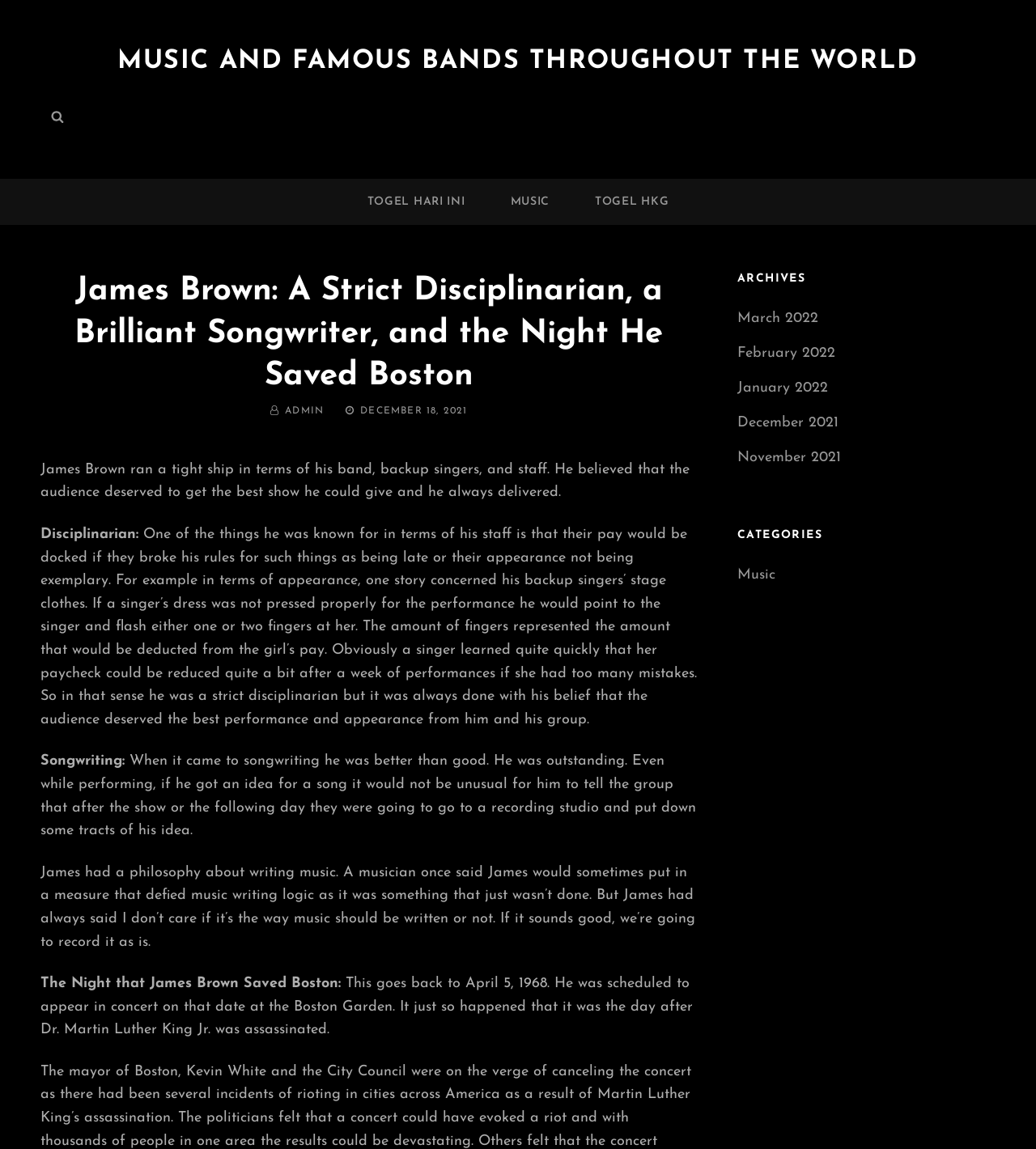What is the category of the article?
Examine the webpage screenshot and provide an in-depth answer to the question.

The category of the article is 'Music', which is indicated by the link 'MUSIC' in the primary menu and also in the categories section on the right side of the webpage.